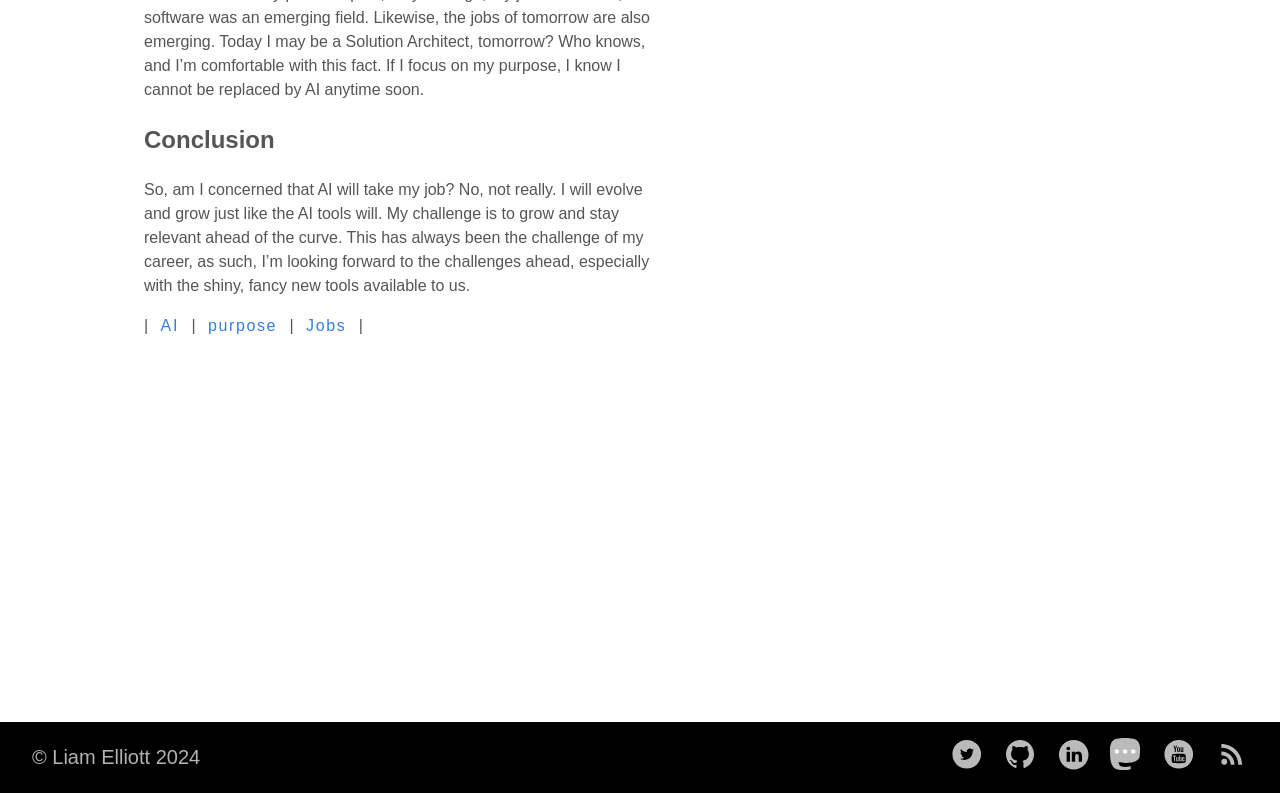What is the author's attitude towards AI taking their job?
Respond to the question with a well-detailed and thorough answer.

The author's attitude towards AI taking their job can be inferred from the text 'So, am I concerned that AI will take my job? No, not really.' which indicates that the author is not concerned about AI taking their job.